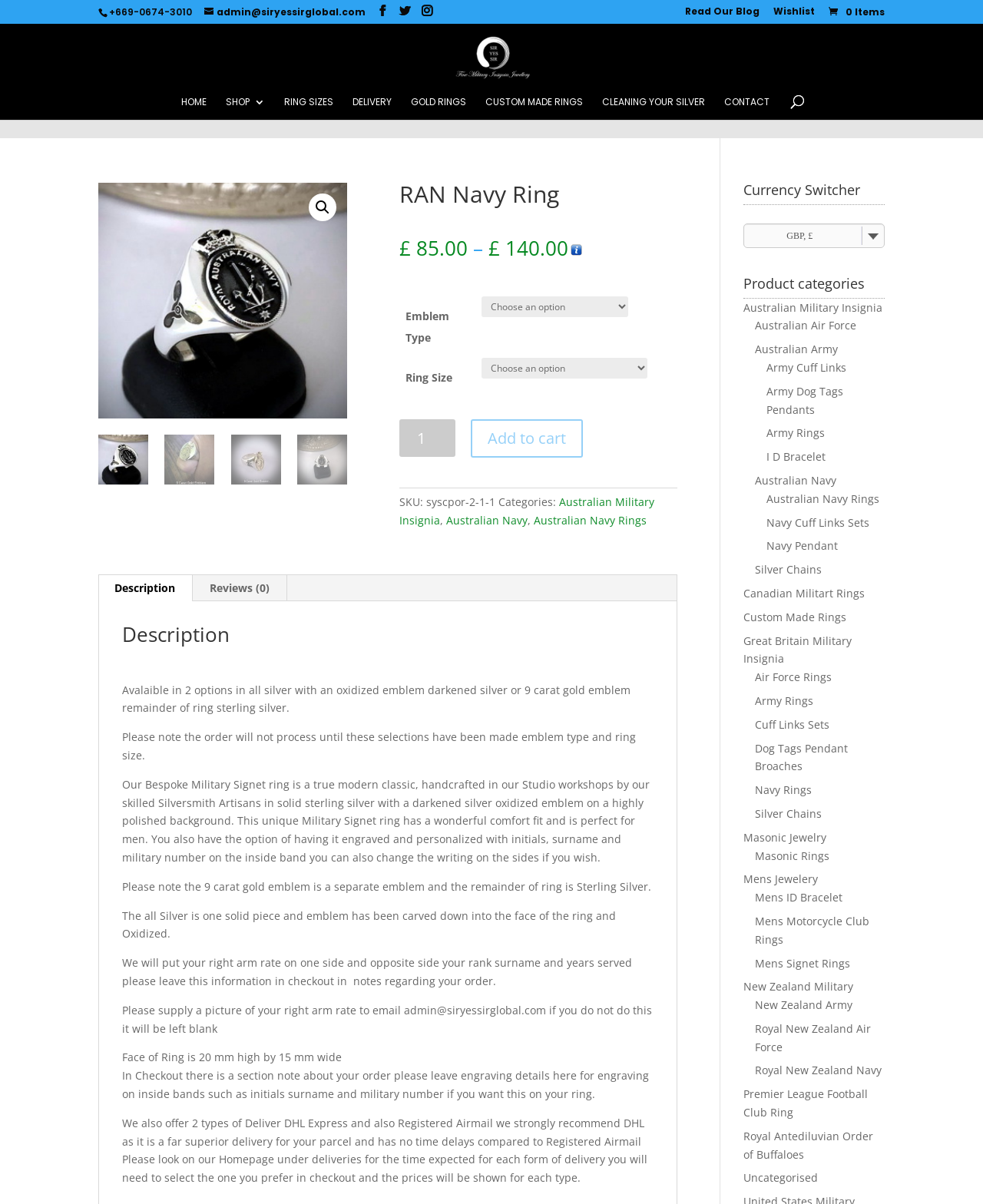Determine the bounding box coordinates for the area that should be clicked to carry out the following instruction: "Choose the 'Ring Size'".

[0.49, 0.297, 0.658, 0.314]